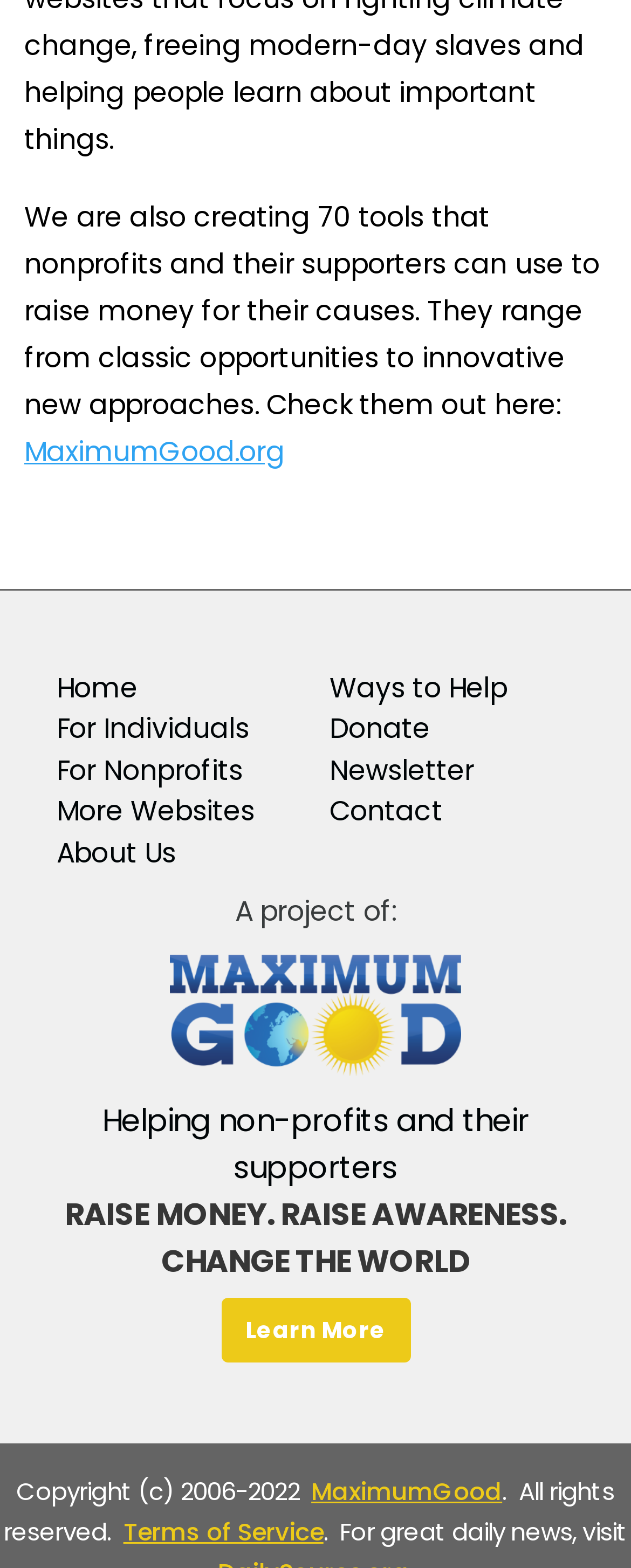Kindly determine the bounding box coordinates of the area that needs to be clicked to fulfill this instruction: "Visit the Camping page".

None